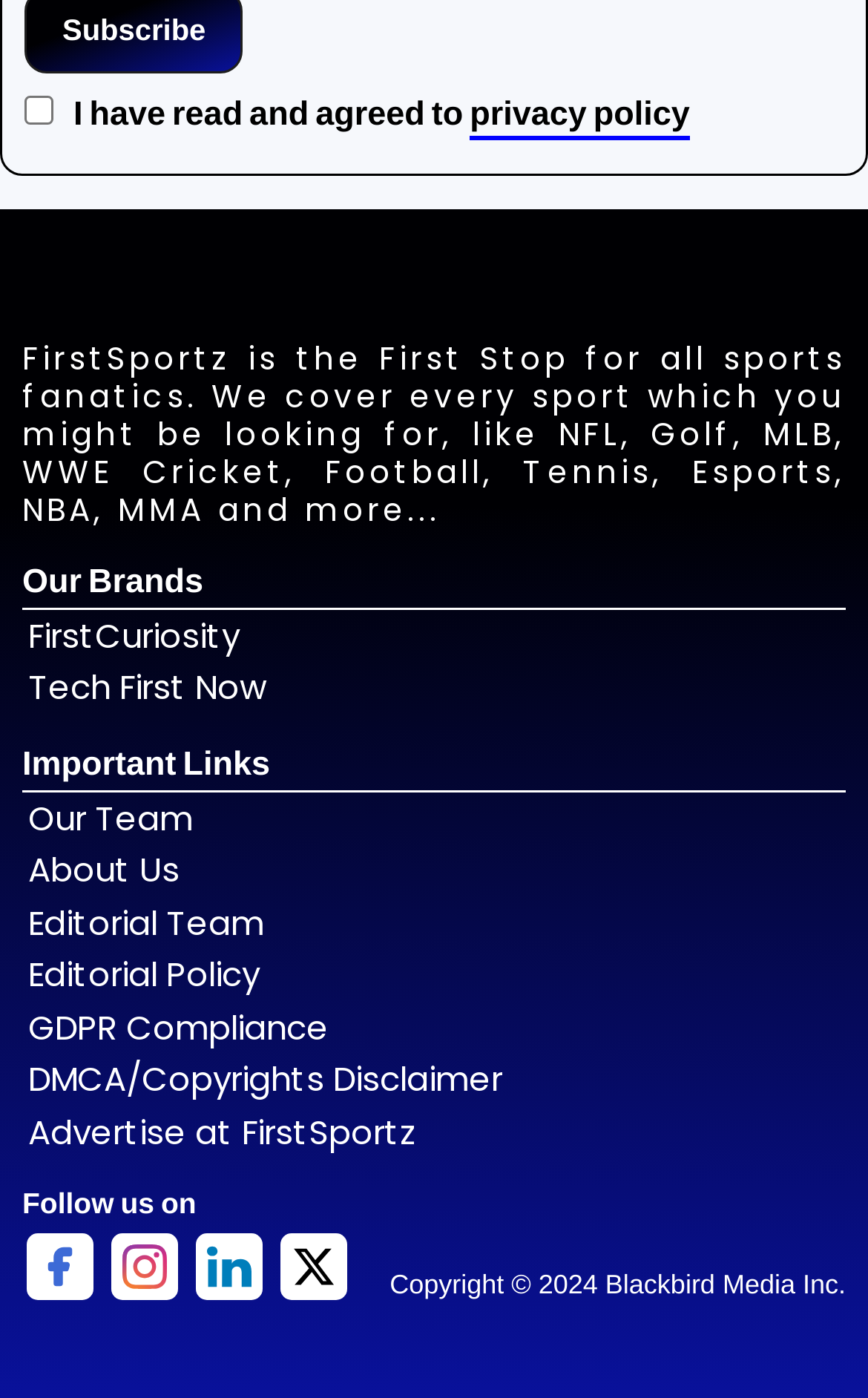Find the bounding box coordinates of the area to click in order to follow the instruction: "visit FirstCuriosity".

[0.032, 0.437, 0.276, 0.471]